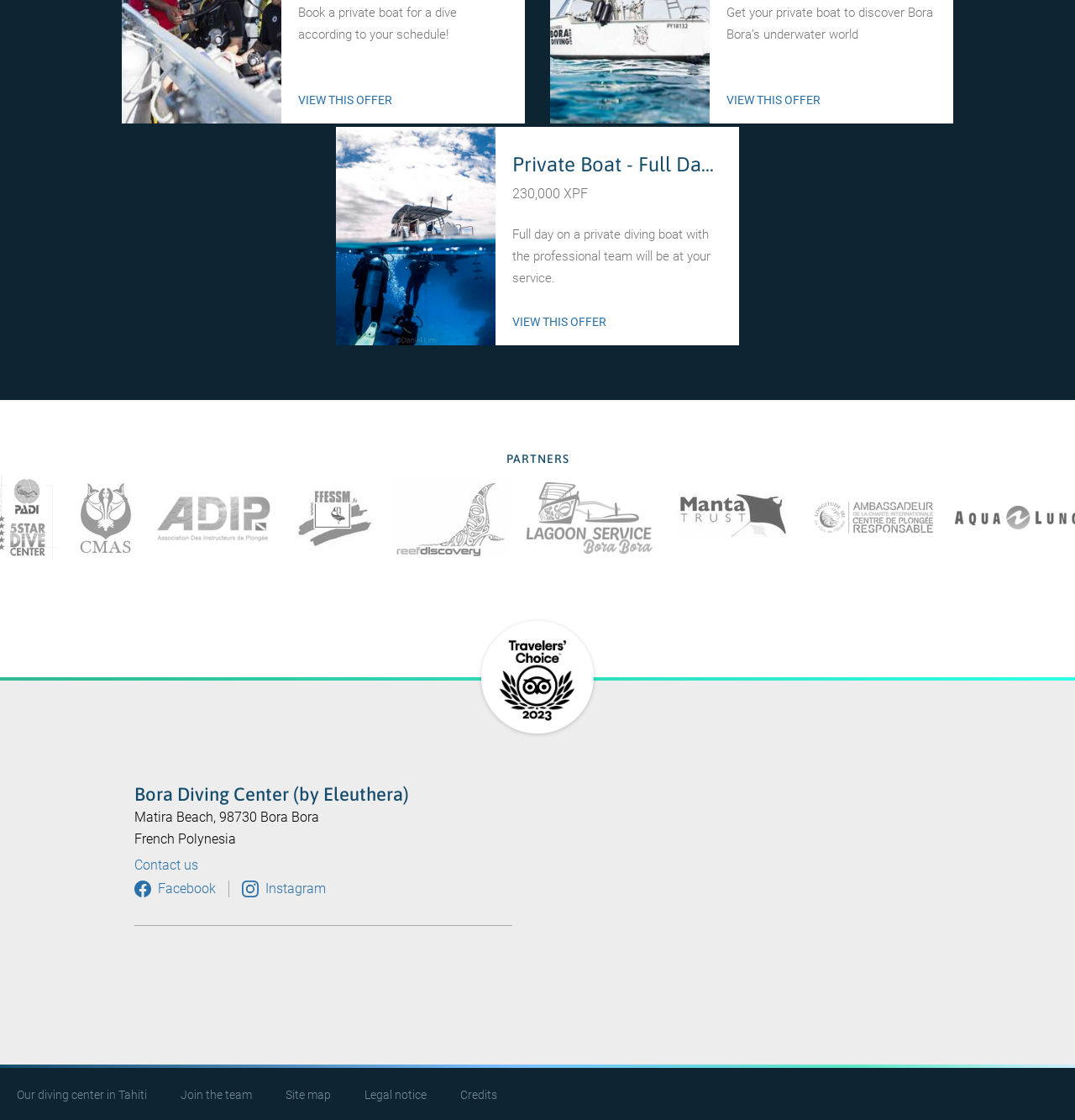Find the bounding box coordinates of the area that needs to be clicked in order to achieve the following instruction: "View the private boat full day offer". The coordinates should be specified as four float numbers between 0 and 1, i.e., [left, top, right, bottom].

[0.312, 0.114, 0.688, 0.309]